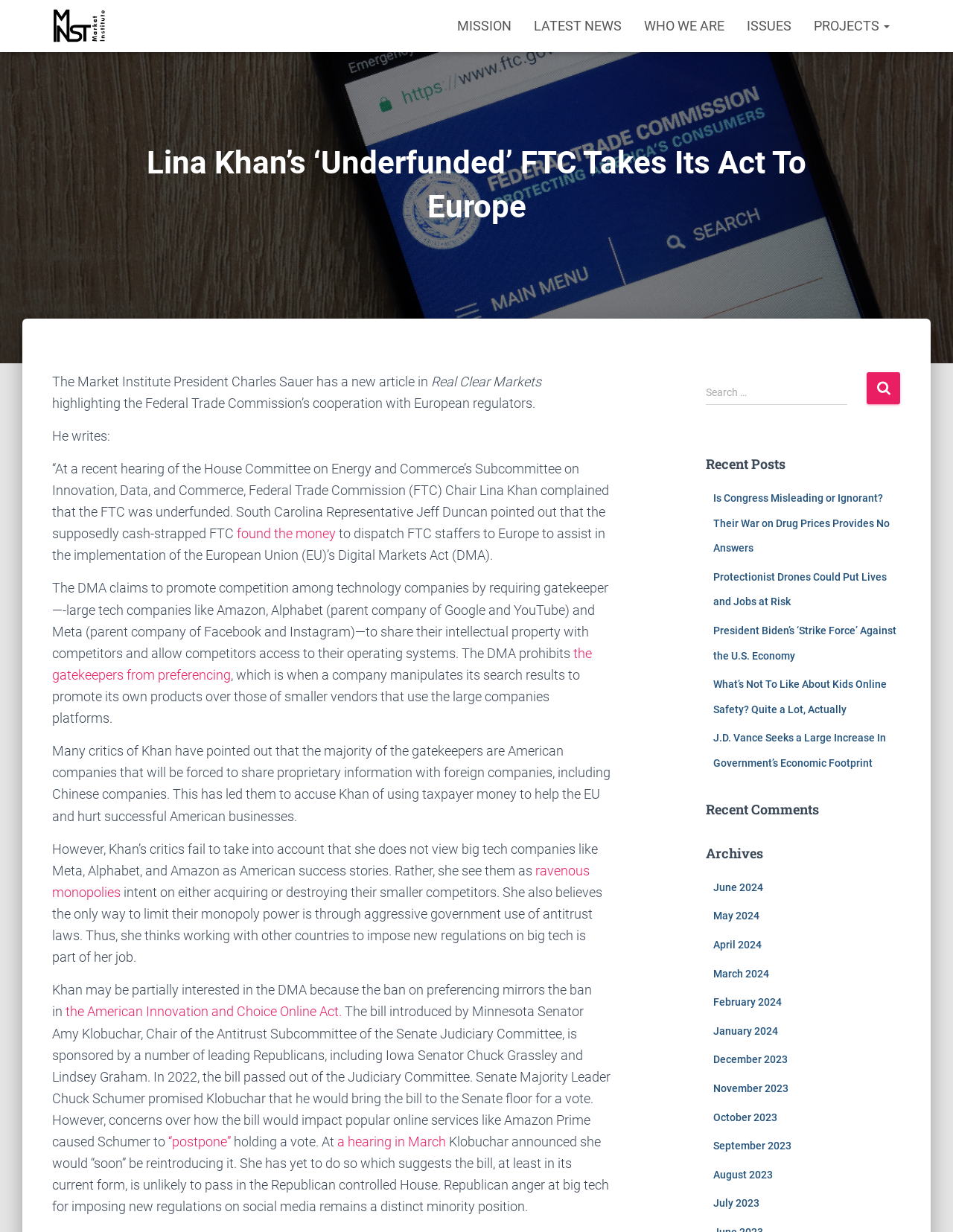Identify the bounding box coordinates of the area that should be clicked in order to complete the given instruction: "Read the 'Lina Khan’s ‘Underfunded’ FTC Takes Its Act To Europe' article". The bounding box coordinates should be four float numbers between 0 and 1, i.e., [left, top, right, bottom].

[0.131, 0.115, 0.869, 0.186]